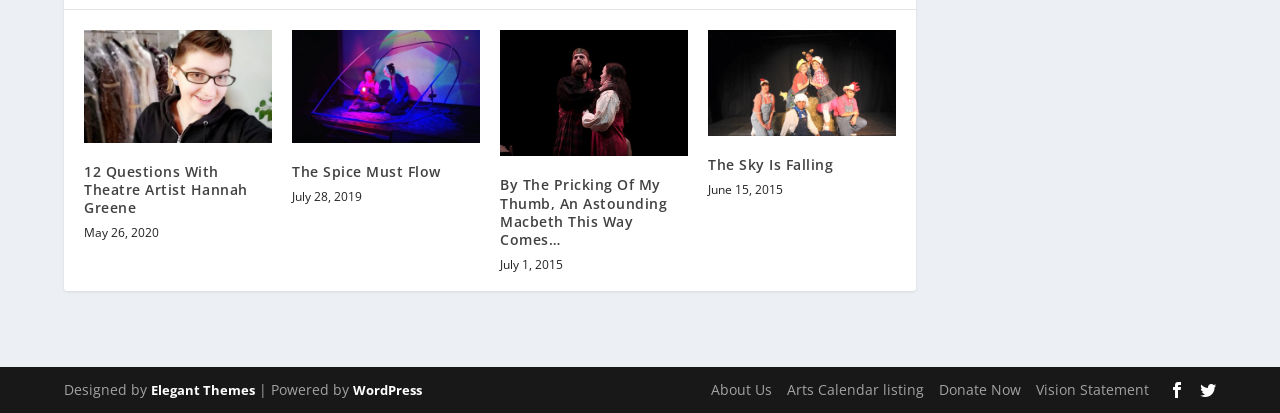Provide the bounding box coordinates of the UI element that matches the description: "WordPress".

[0.276, 0.923, 0.33, 0.967]